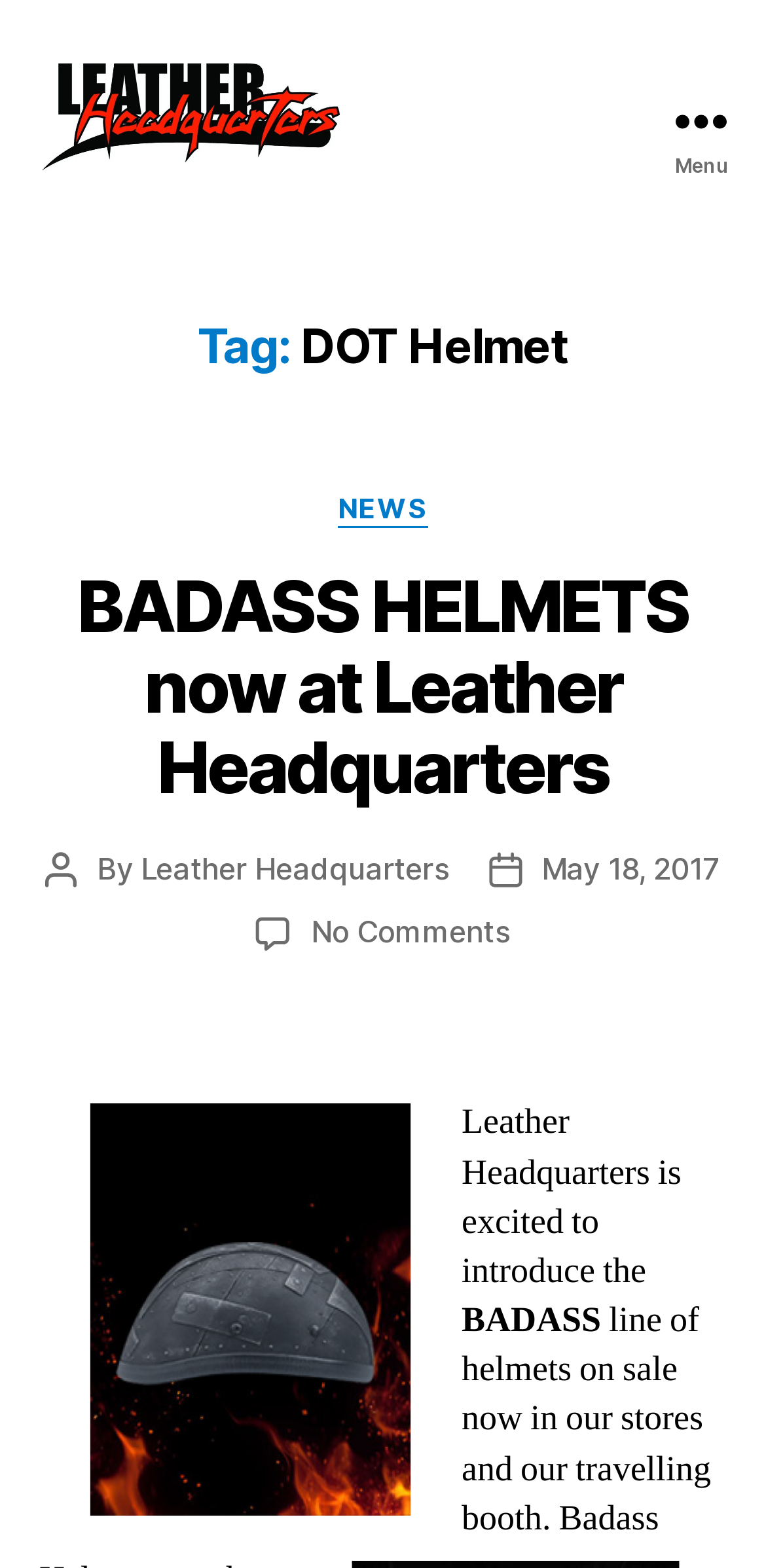Locate the bounding box coordinates of the UI element described by: "Sign up". The bounding box coordinates should consist of four float numbers between 0 and 1, i.e., [left, top, right, bottom].

None